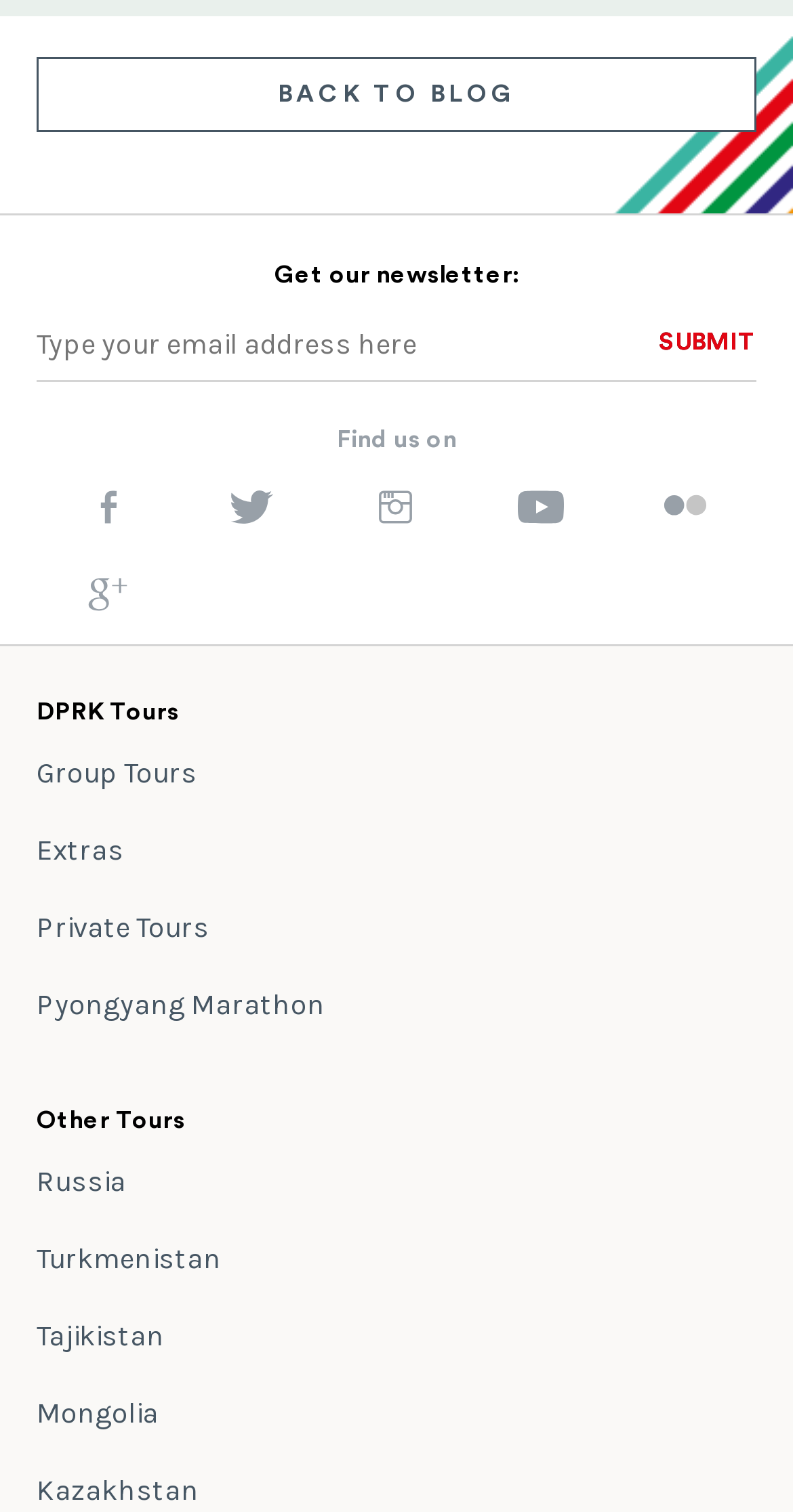Find the bounding box coordinates for the element that must be clicked to complete the instruction: "Visit Facebook". The coordinates should be four float numbers between 0 and 1, indicated as [left, top, right, bottom].

[0.125, 0.333, 0.148, 0.349]